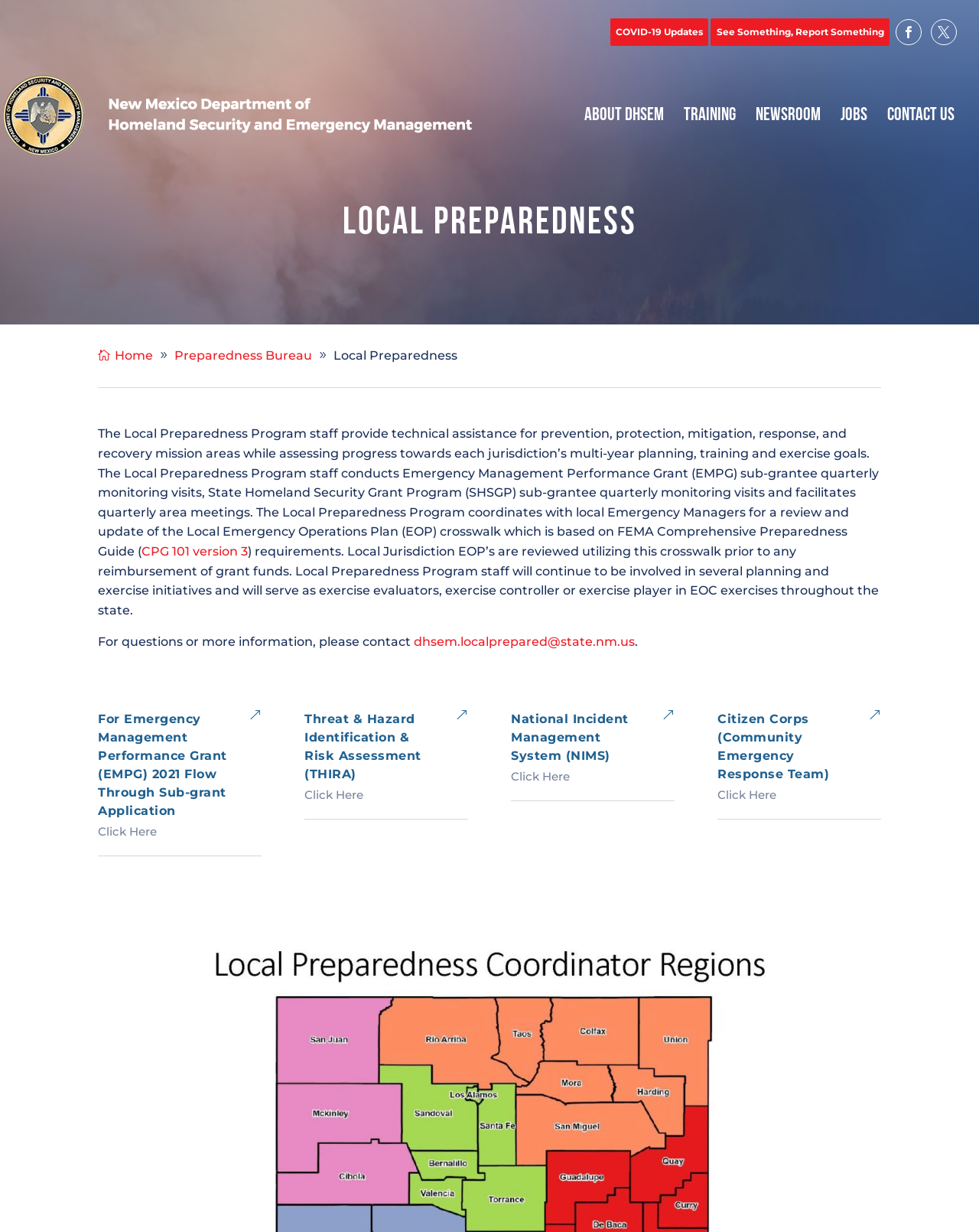Identify the bounding box coordinates for the region of the element that should be clicked to carry out the instruction: "Contact the Local Preparedness Program". The bounding box coordinates should be four float numbers between 0 and 1, i.e., [left, top, right, bottom].

[0.423, 0.515, 0.648, 0.527]